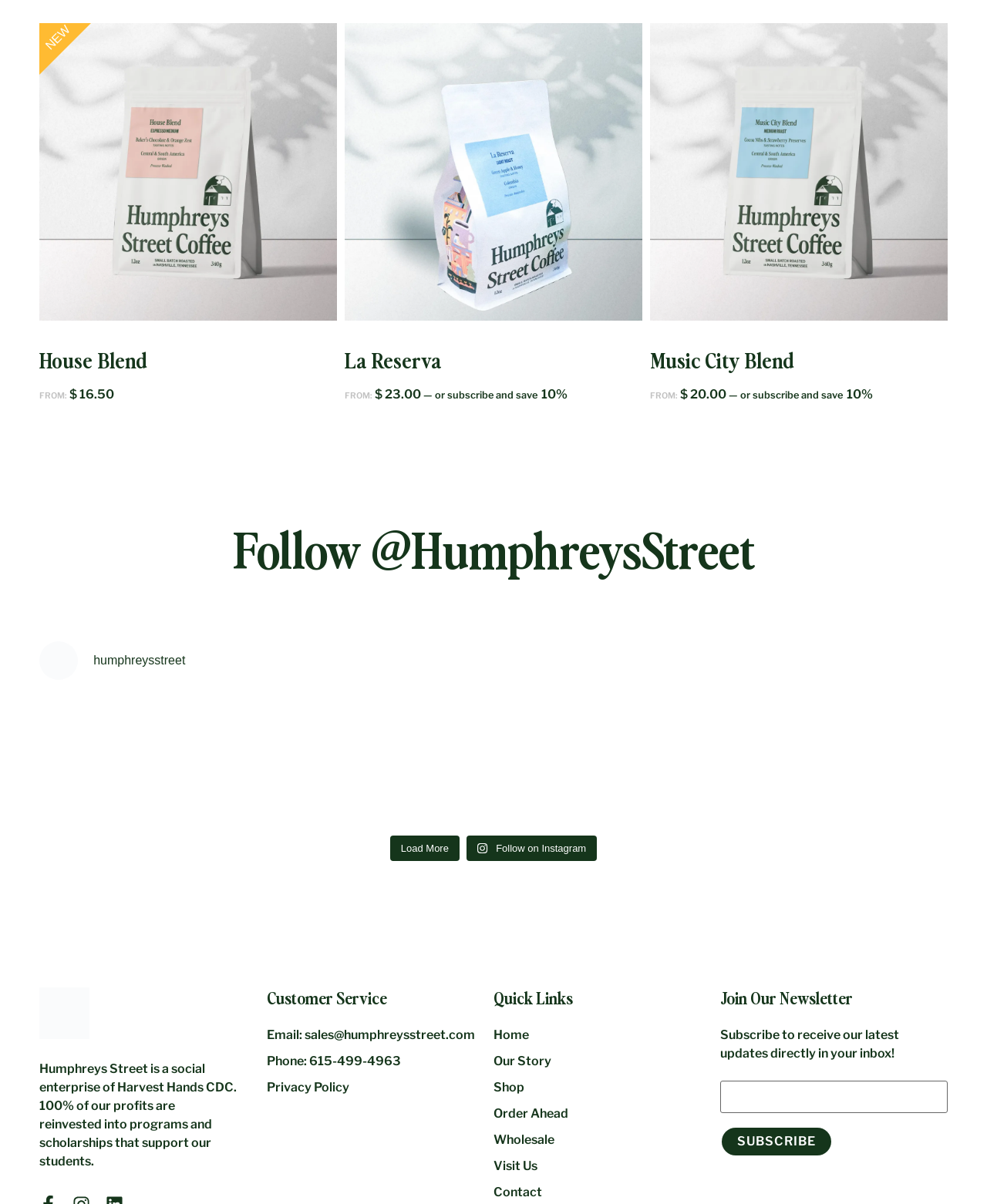Respond to the following question using a concise word or phrase: 
What is the name of the organization that Humphreys Street benefits?

Harvest Hands Community Development Corporation